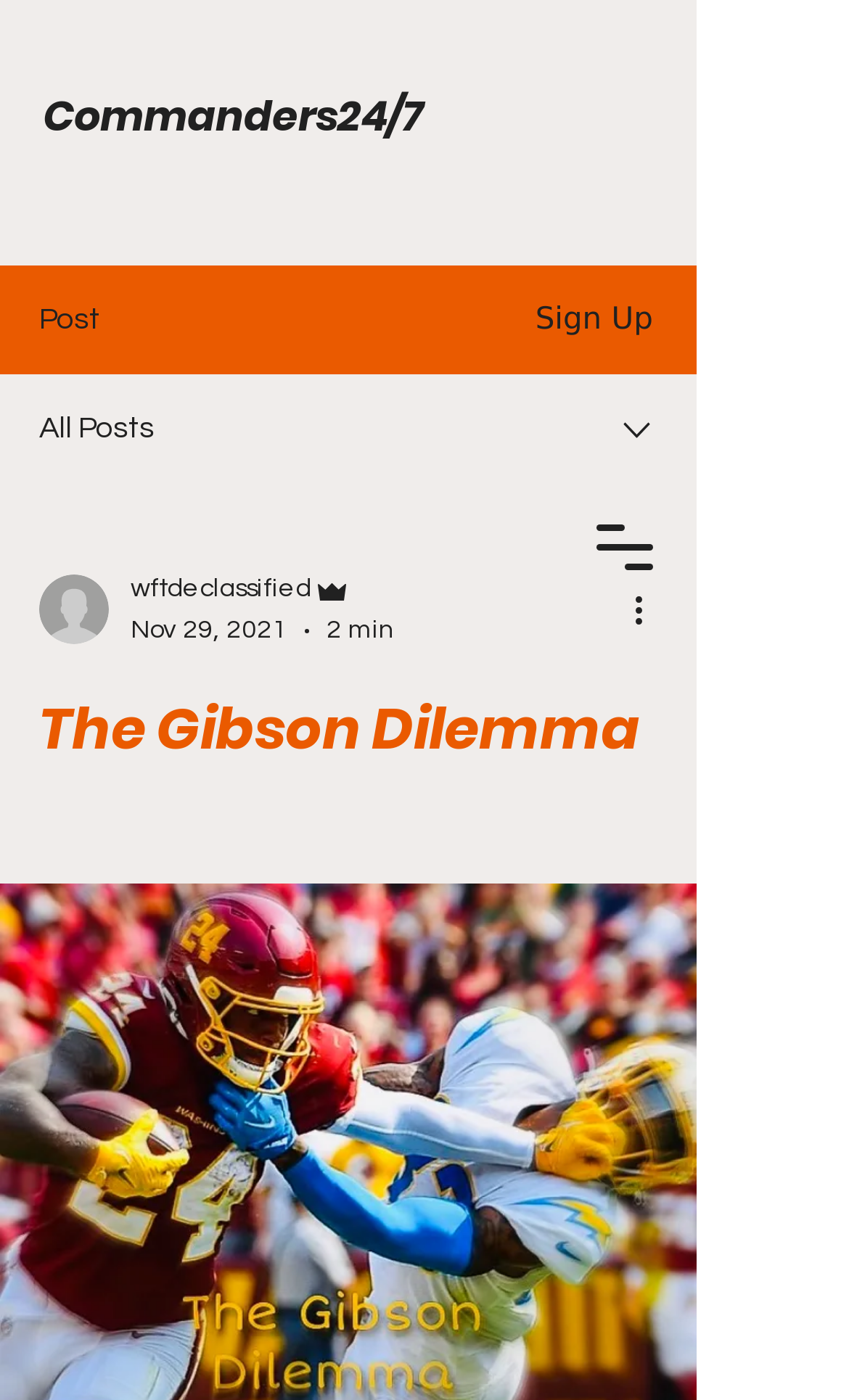Reply to the question with a brief word or phrase: What is the date of the post?

Nov 29, 2021